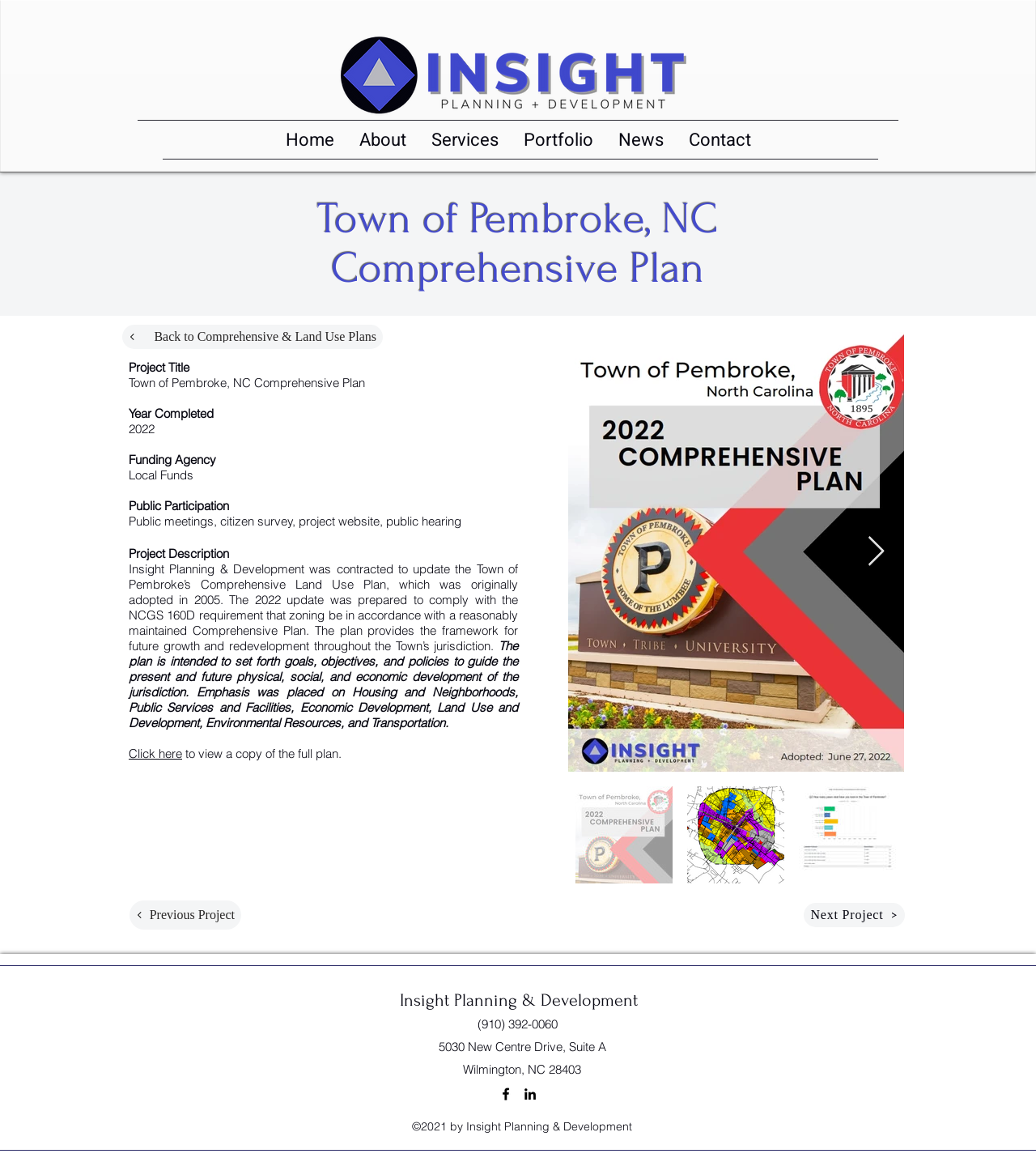Respond to the following question with a brief word or phrase:
What is the name of the company that developed the comprehensive plan?

Insight Planning & Development